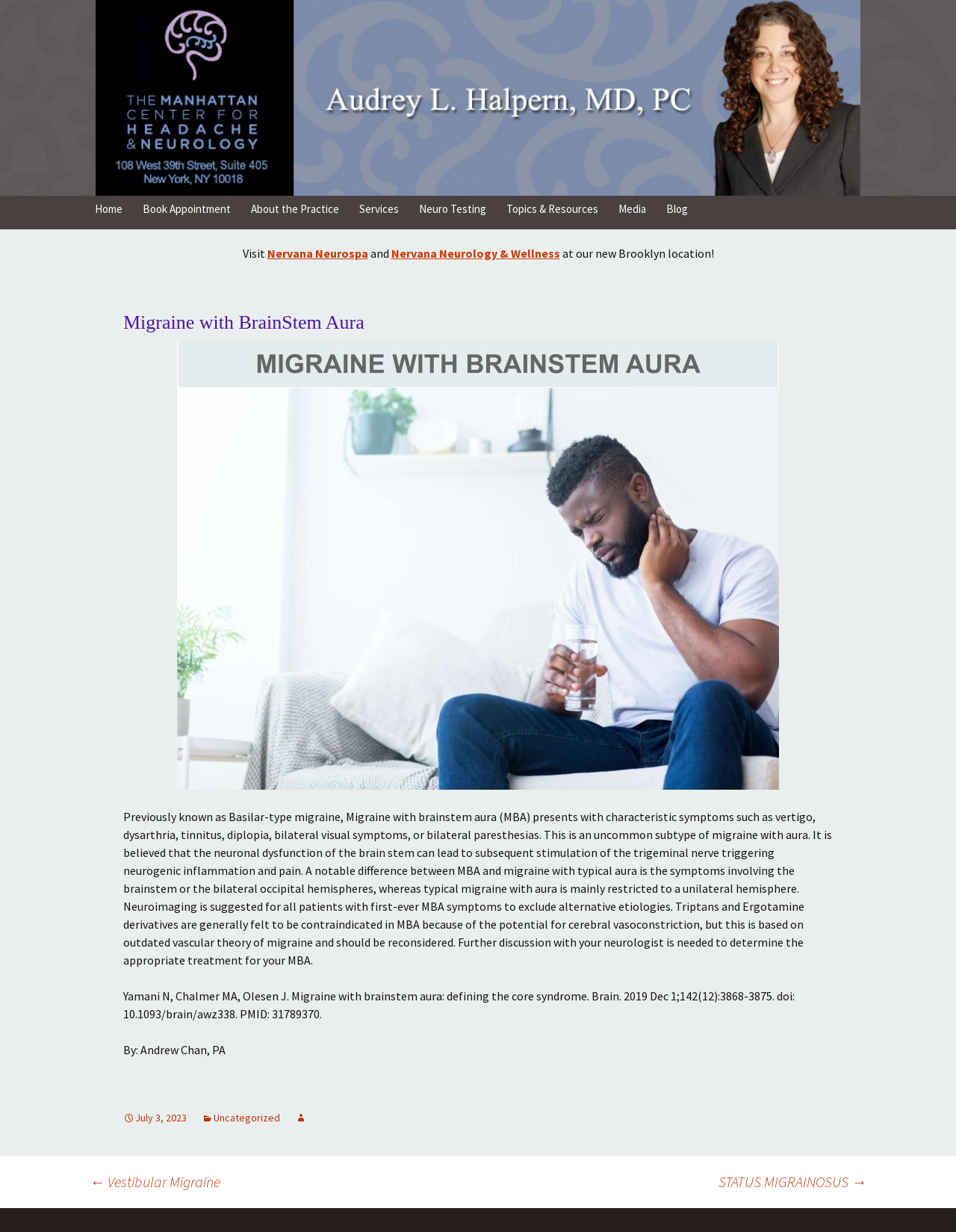What is the date of the article?
Provide a fully detailed and comprehensive answer to the question.

By analyzing the webpage content, specifically the section at the bottom of the article, I found the date 'July 3, 2023', which indicates that the article was published on this date.